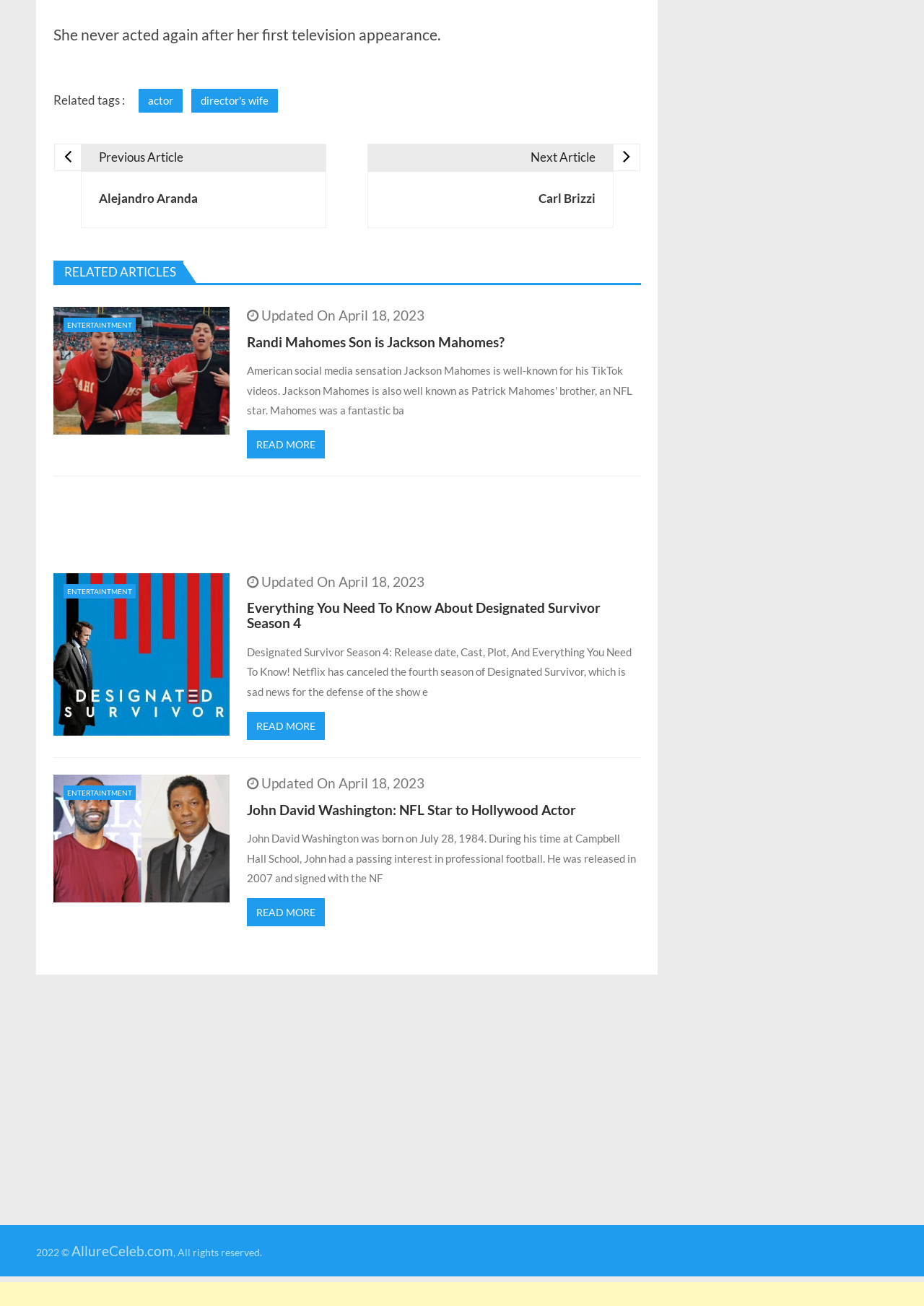What is the name of the website?
Answer the question with as much detail as you can, using the image as a reference.

I looked at the contentinfo element at the bottom of the page and found the link element with the text 'AllureCeleb.com'.